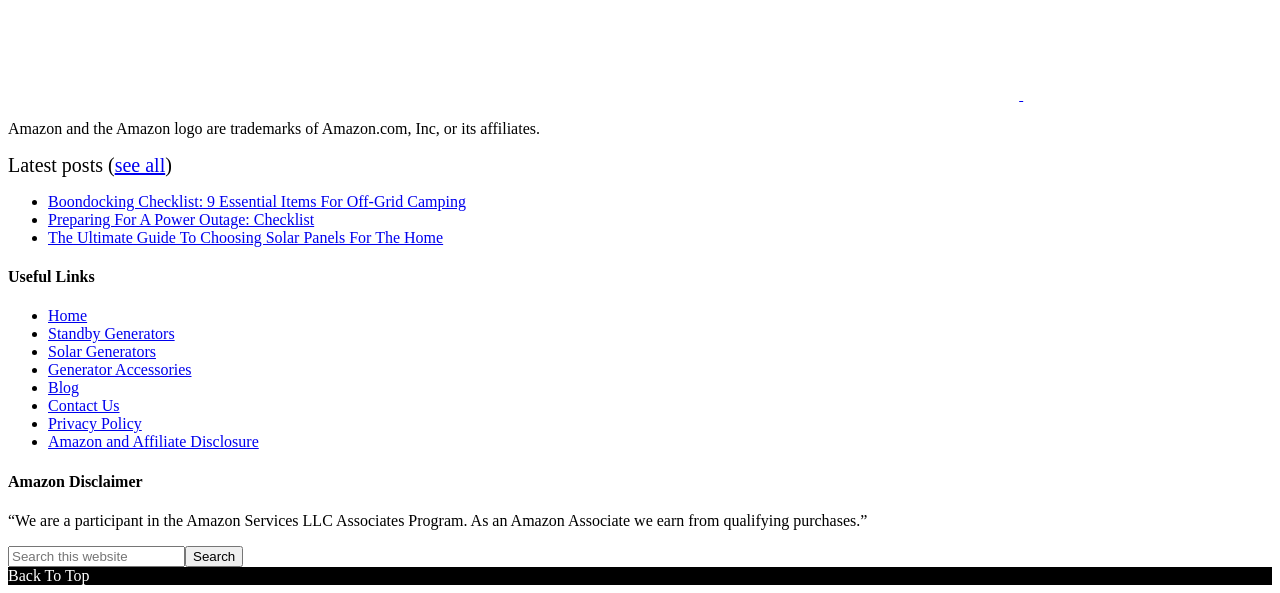Answer the question with a single word or phrase: 
What is the text above the 'Useful Links' section?

Latest posts